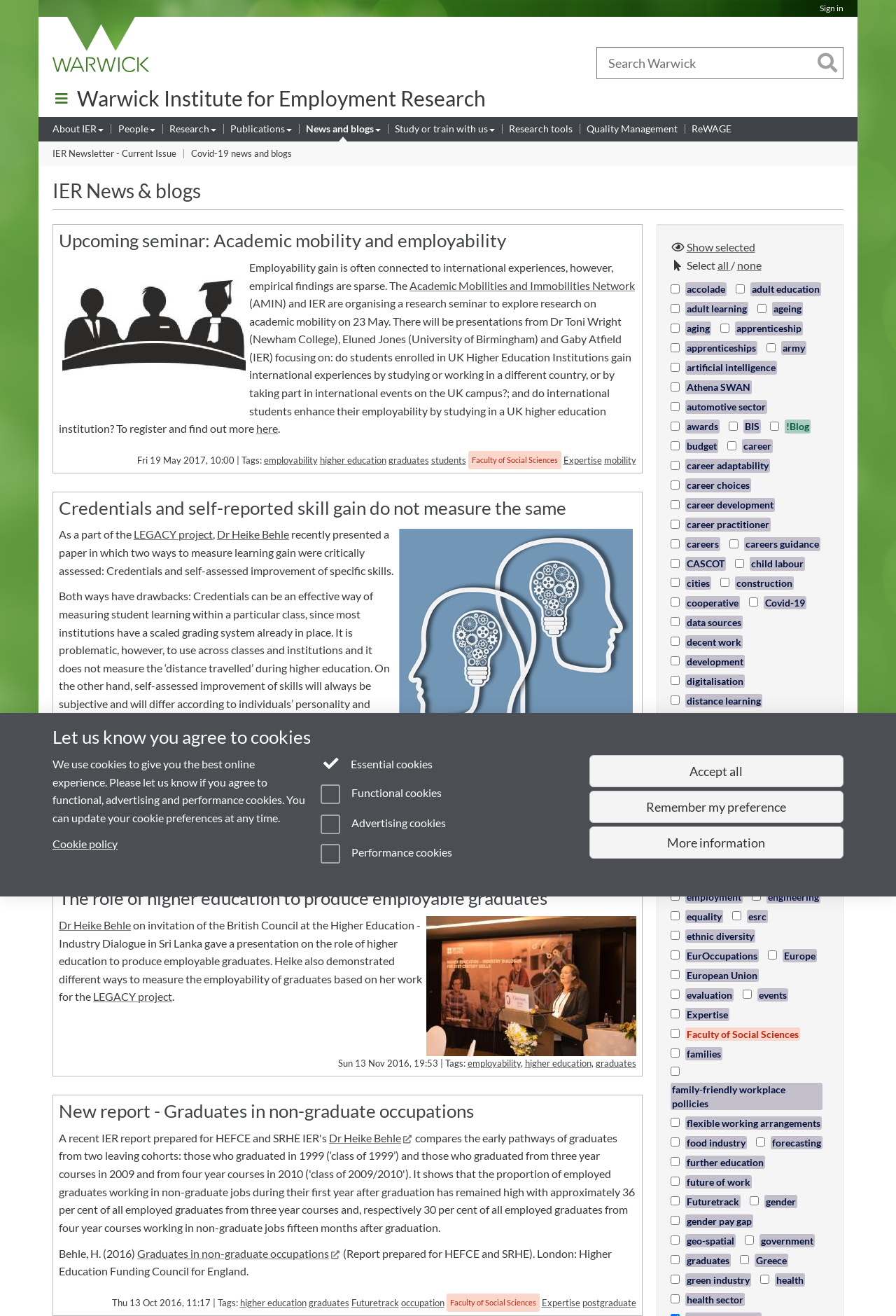Provide a single word or phrase answer to the question: 
How many navigation sections are there?

3